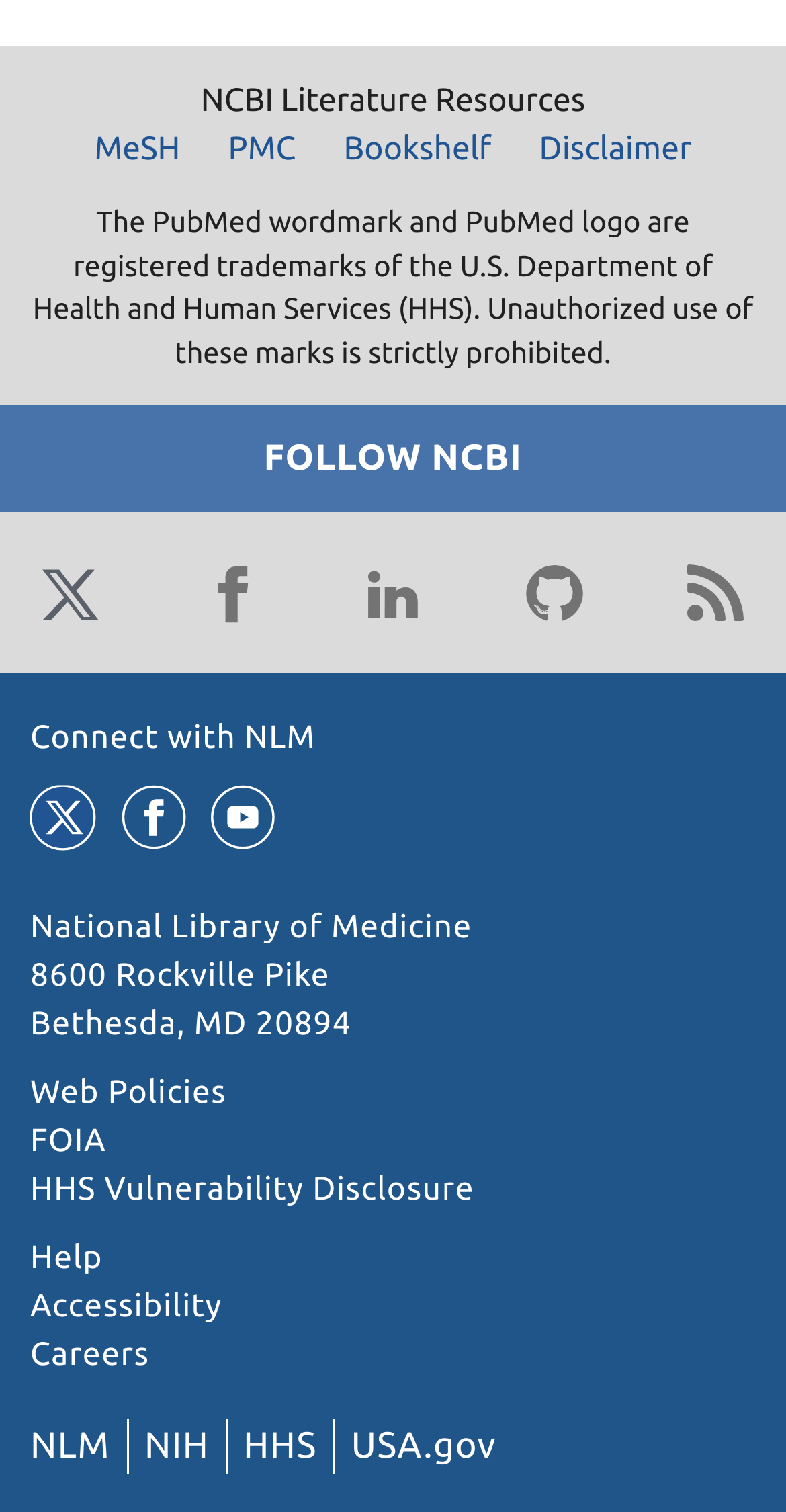Pinpoint the bounding box coordinates of the area that must be clicked to complete this instruction: "Visit MeSH".

[0.094, 0.082, 0.255, 0.114]